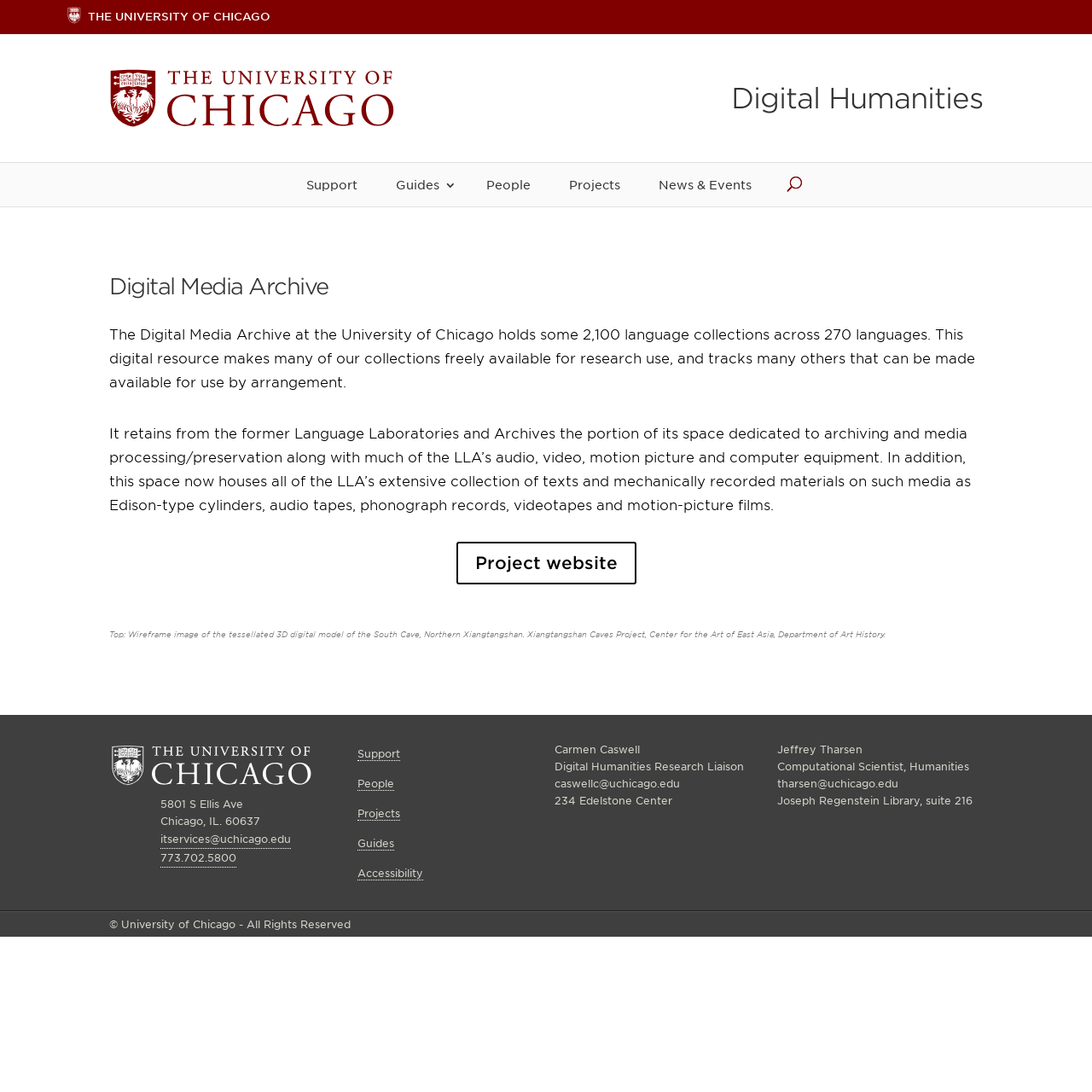What is the address of the university?
Based on the image, answer the question in a detailed manner.

I found the answer by looking at the bottom section of the webpage, where it lists the address of the university as 5801 S Ellis Ave, Chicago, IL 60637.